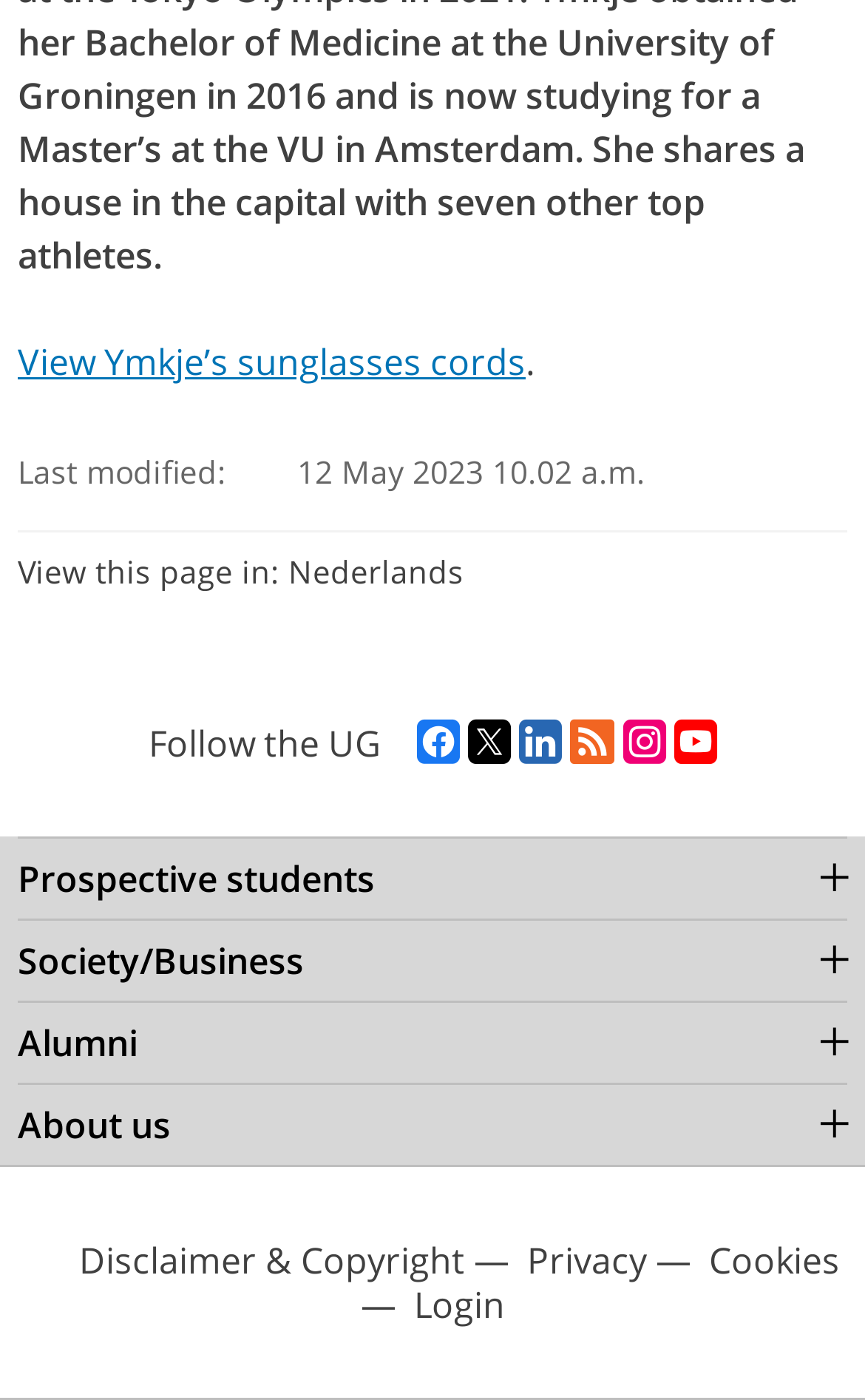Answer the question in a single word or phrase:
How many links are available at the bottom of the page?

4